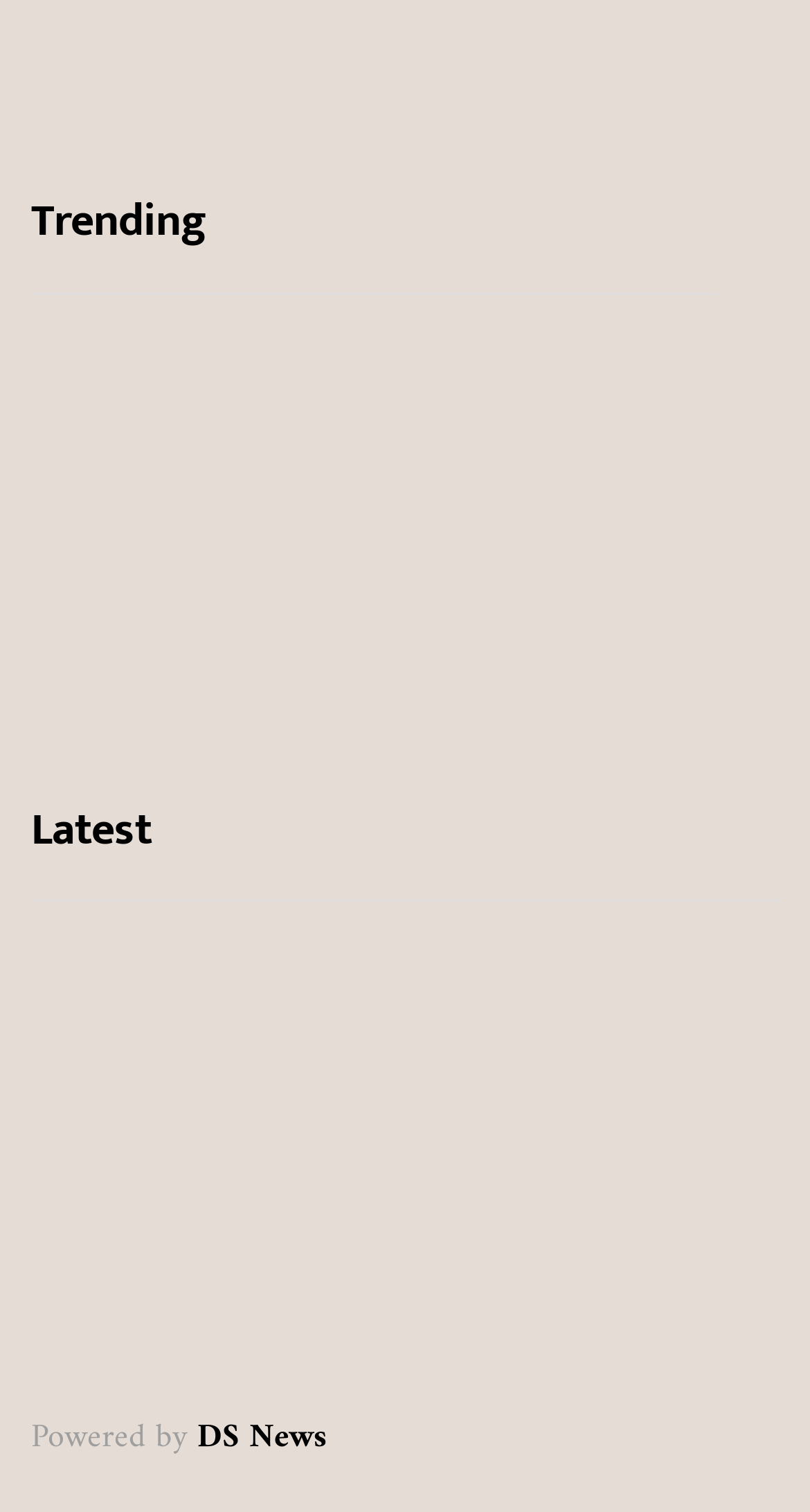How many categories are listed on the webpage?
Refer to the screenshot and answer in one word or phrase.

5